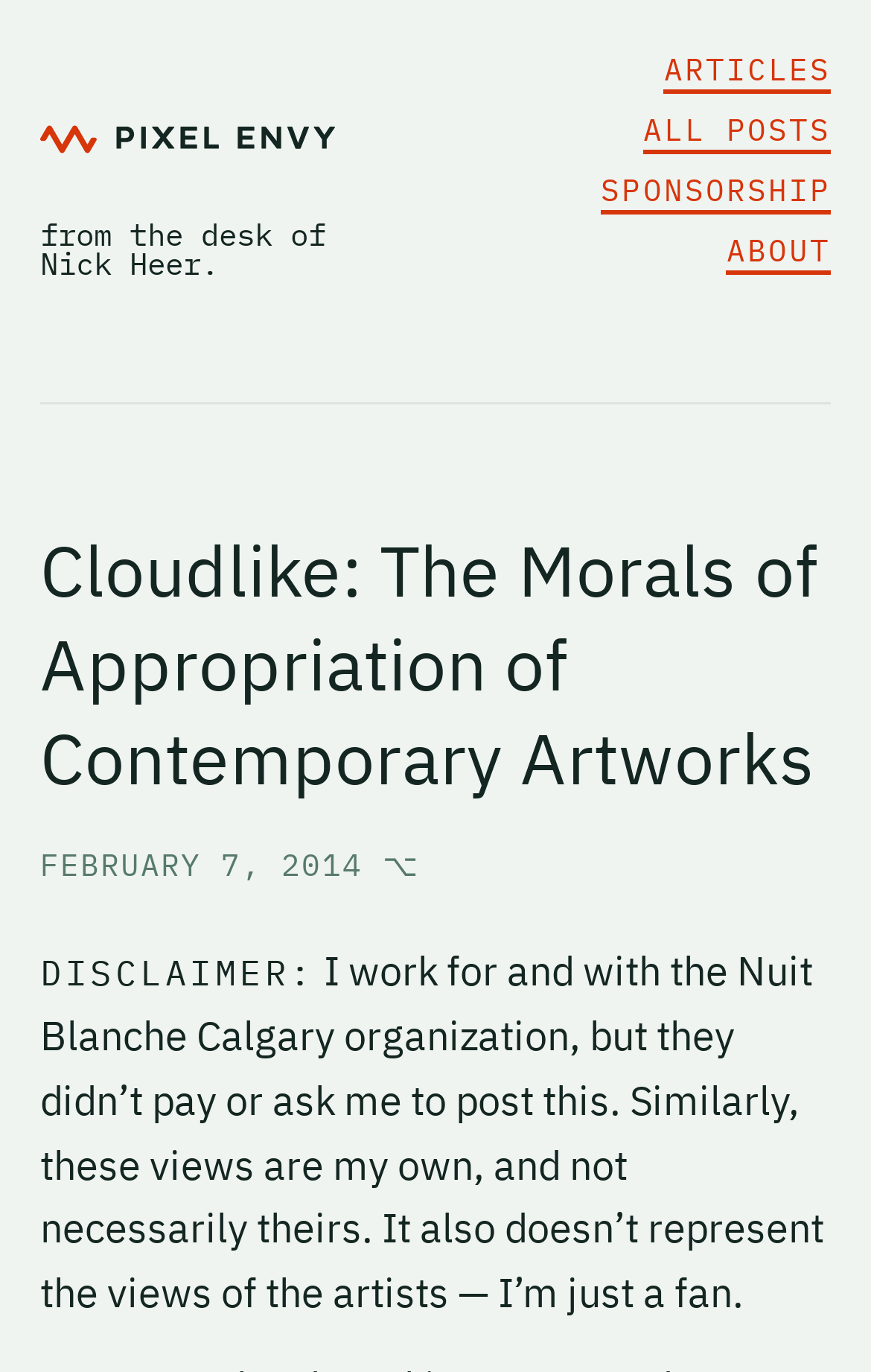Generate a comprehensive description of the webpage.

The webpage appears to be a blog post titled "Cloudlike: The Morals of Appropriation of Contemporary Artworks" on a website called Pixel Envy. At the top left corner, there is a logo of Pixel Envy, accompanied by the text "from the desk of Nick Heer." 

On the top right corner, there are four navigation links: "ARTICLES", "ALL POSTS", "SPONSORSHIP", and "ABOUT". 

The main content of the webpage is a blog post, which has a heading "Cloudlike: The Morals of Appropriation of Contemporary Artworks" followed by a timestamp "February 7, 2014". Below the timestamp, there is a disclaimer stating that the views expressed in the post are the author's own and do not represent those of the Nuit Blanche Calgary organization or the artists mentioned.